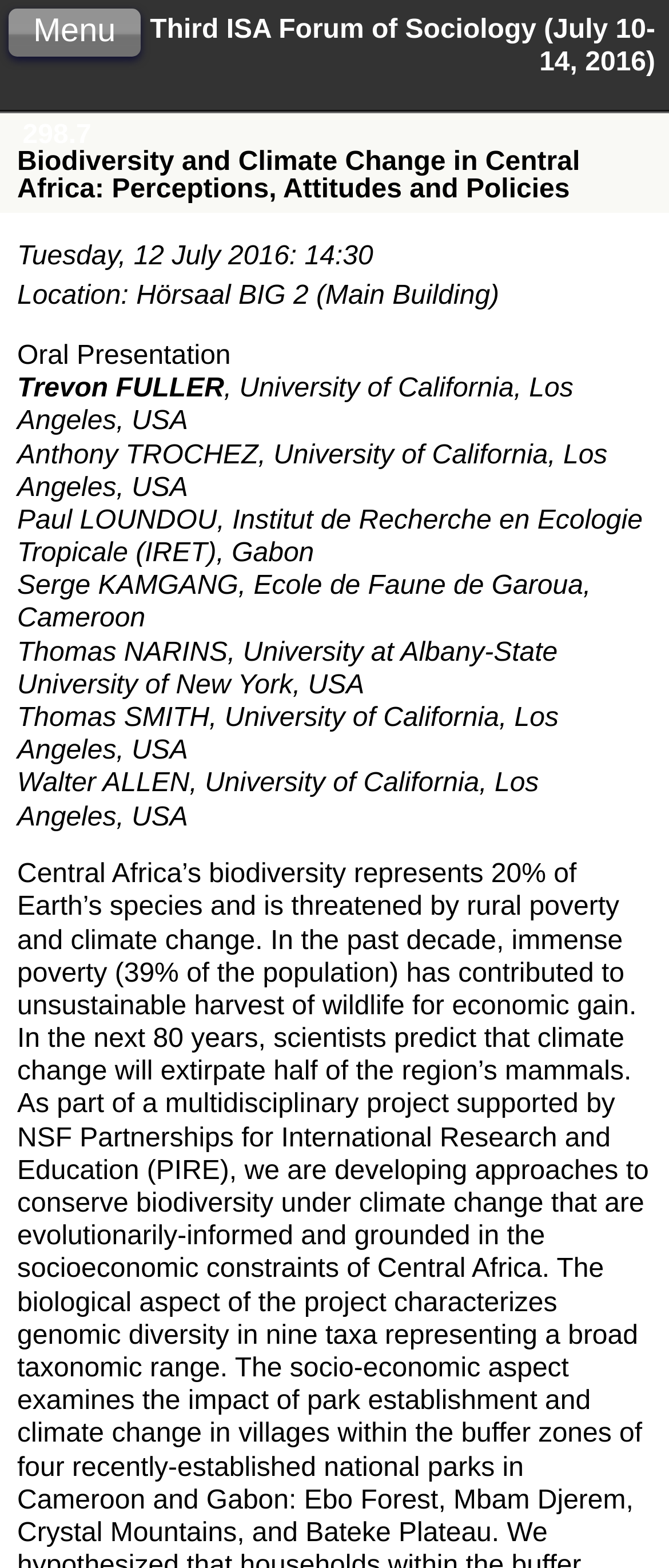Deliver a detailed narrative of the webpage's visual and textual elements.

This webpage appears to be a conference abstract page, specifically for the Third ISA Forum of Sociology. At the top, there is a heading with the title of the forum, followed by a button labeled "Menu" on the top left corner. Below the title, there is another heading with the abstract title, "Biodiversity and Climate Change in Central Africa: Perceptions, Attitudes and Policies".

On the left side of the page, there is a section with details about the presentation, including the date, time, location, and type of presentation (Oral Presentation). Below this section, there is a list of authors and their affiliations, including Trevon FULLER from University of California, Los Angeles, USA, Anthony TROCHEZ, Paul LOUNDOU from Institut de Recherche en Ecologie Tropicale (IRET), Gabon, and several others.

The main content of the page is a two-paragraph abstract that describes the research project. The first paragraph explains the importance of conserving biodiversity in Central Africa, which is threatened by rural poverty and climate change. The second paragraph describes the project's approach to conserving biodiversity, which involves characterizing genomic diversity in nine taxa and considering socioeconomic constraints in Central Africa.

Overall, the webpage is organized in a clear and concise manner, with headings and sections that help to distinguish between different types of information. The abstract is the main focus of the page, and it provides a detailed summary of the research project.